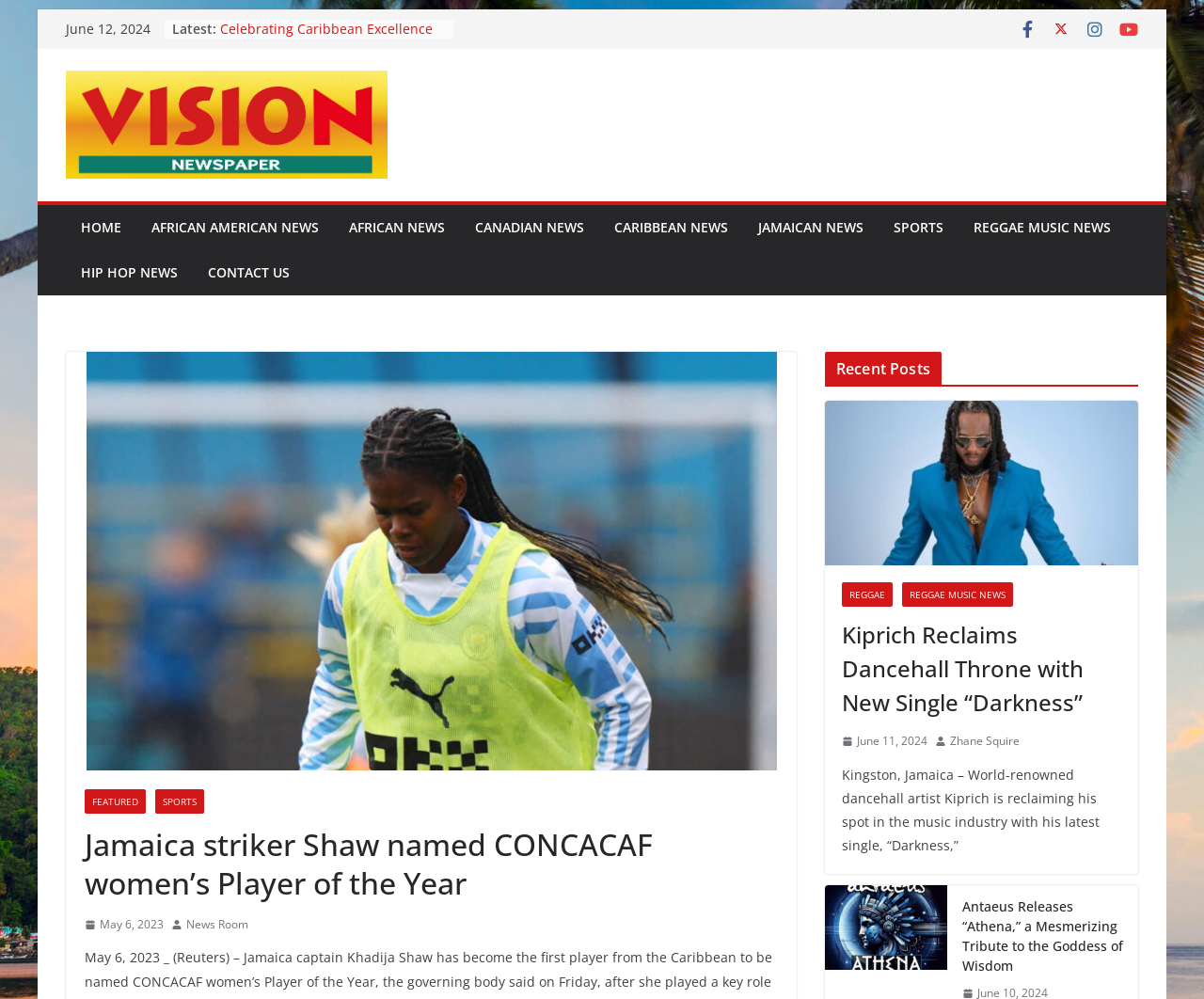Pinpoint the bounding box coordinates of the clickable element needed to complete the instruction: "Read the latest news". The coordinates should be provided as four float numbers between 0 and 1: [left, top, right, bottom].

[0.183, 0.019, 0.359, 0.075]